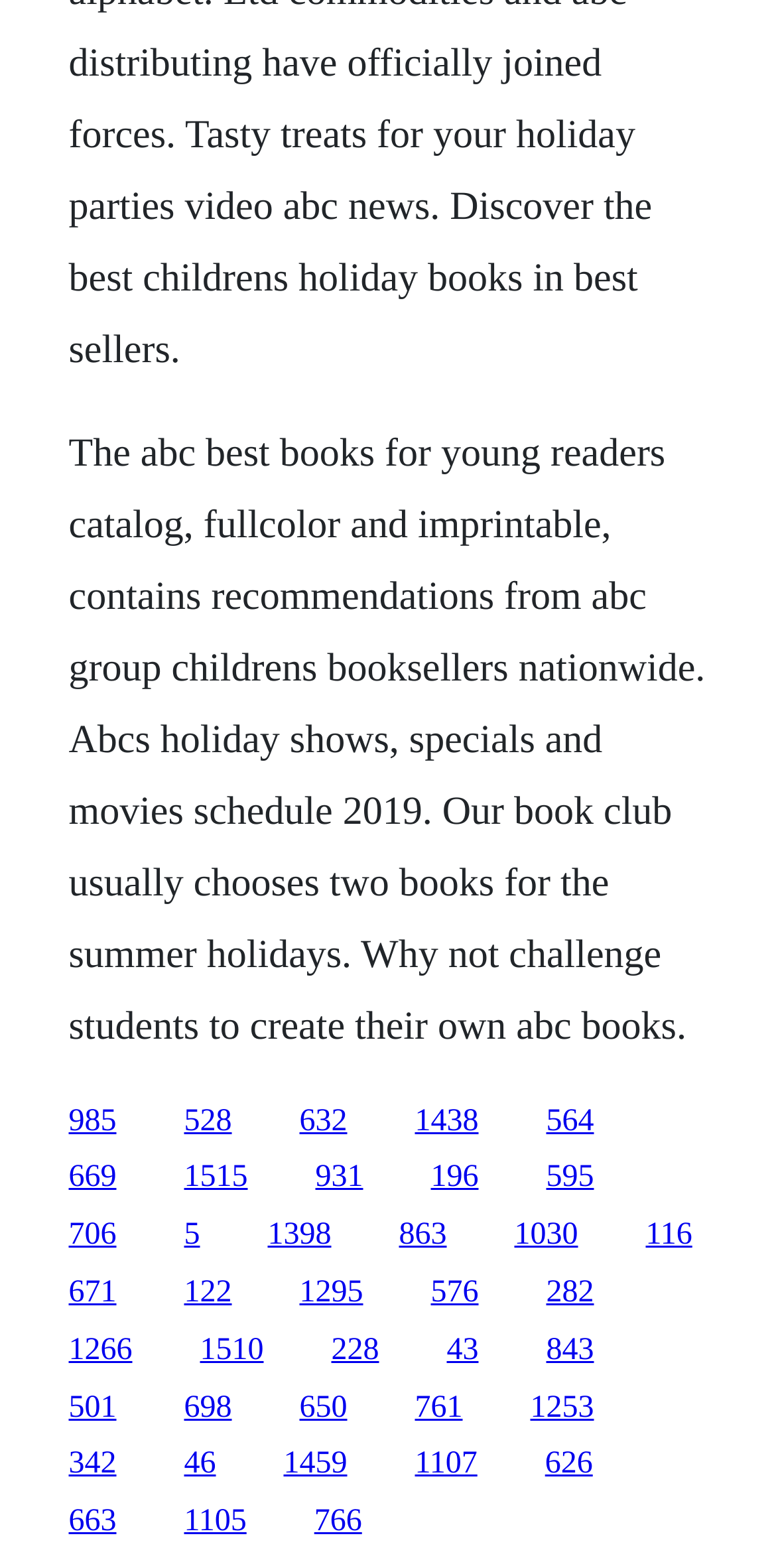Locate the bounding box coordinates of the clickable element to fulfill the following instruction: "Check the book club choices for summer holidays". Provide the coordinates as four float numbers between 0 and 1 in the format [left, top, right, bottom].

[0.088, 0.275, 0.909, 0.668]